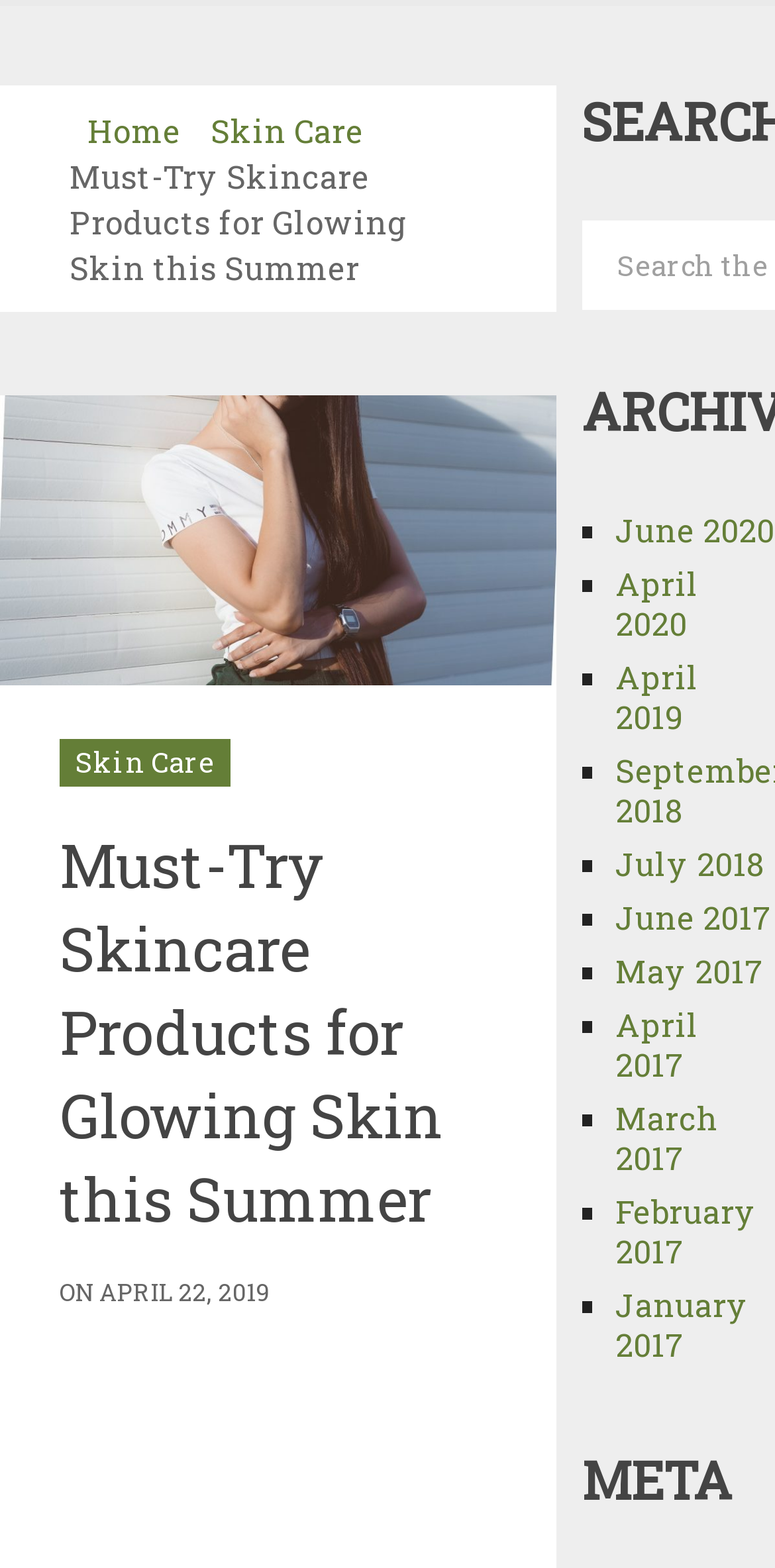Locate the bounding box of the UI element based on this description: "阅读更多…". Provide four float numbers between 0 and 1 as [left, top, right, bottom].

None